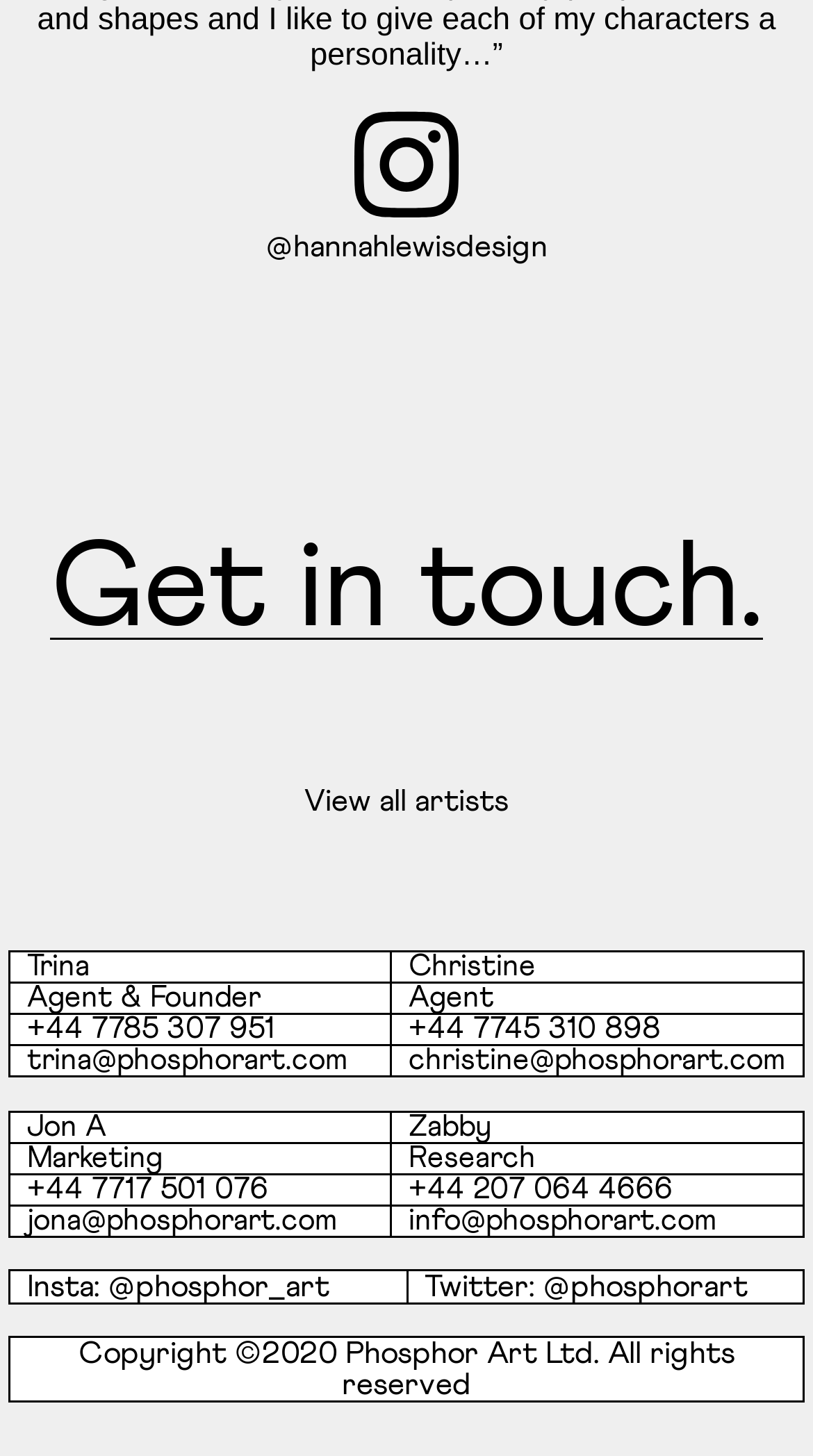Carefully examine the image and provide an in-depth answer to the question: What year is the copyright of Phosphor Art Ltd?

I searched for the copyright information at the bottom of the page and found that the copyright of Phosphor Art Ltd is 2020.